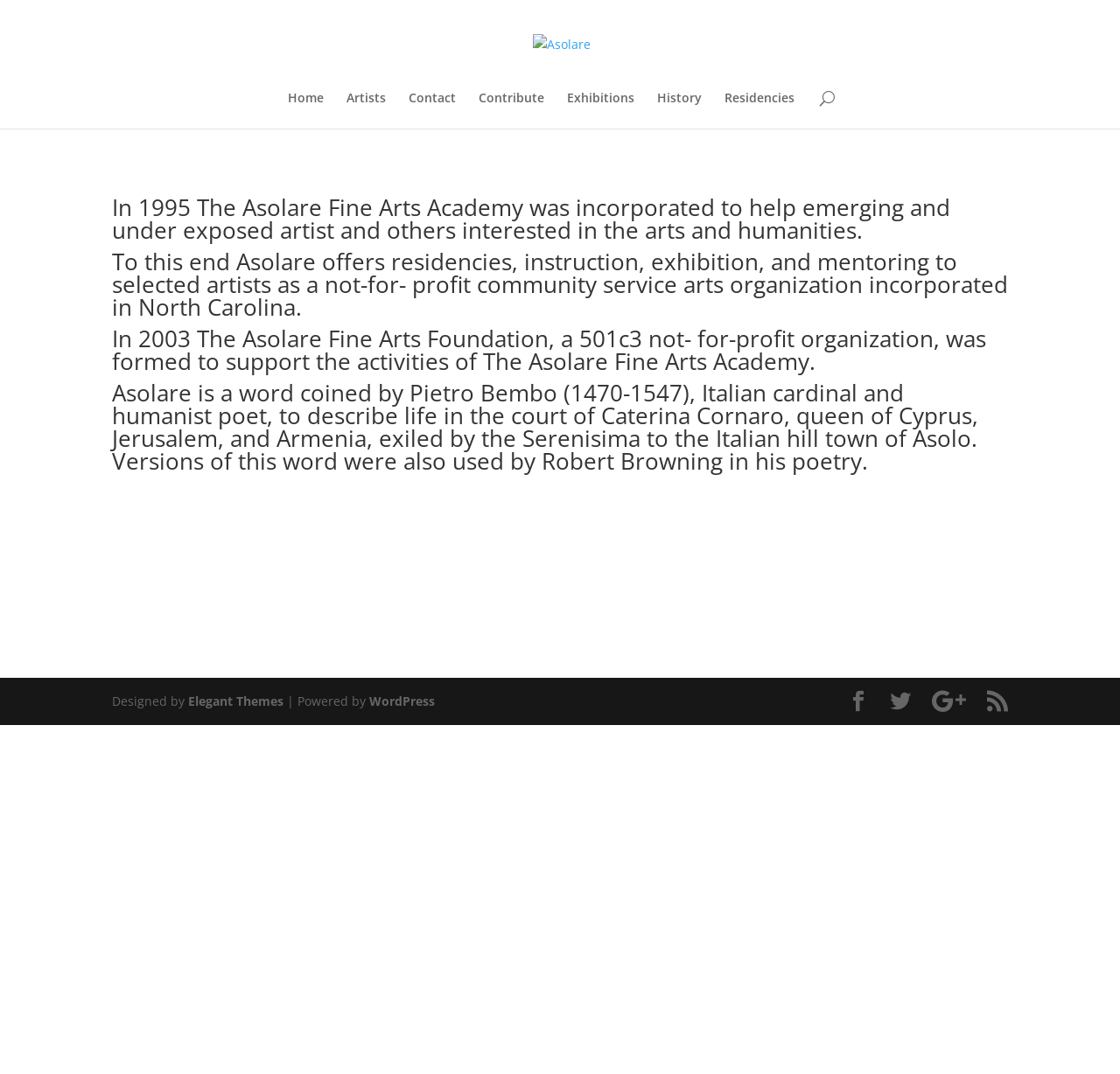Provide the bounding box coordinates of the HTML element described by the text: "Elegant Themes".

[0.168, 0.645, 0.253, 0.661]